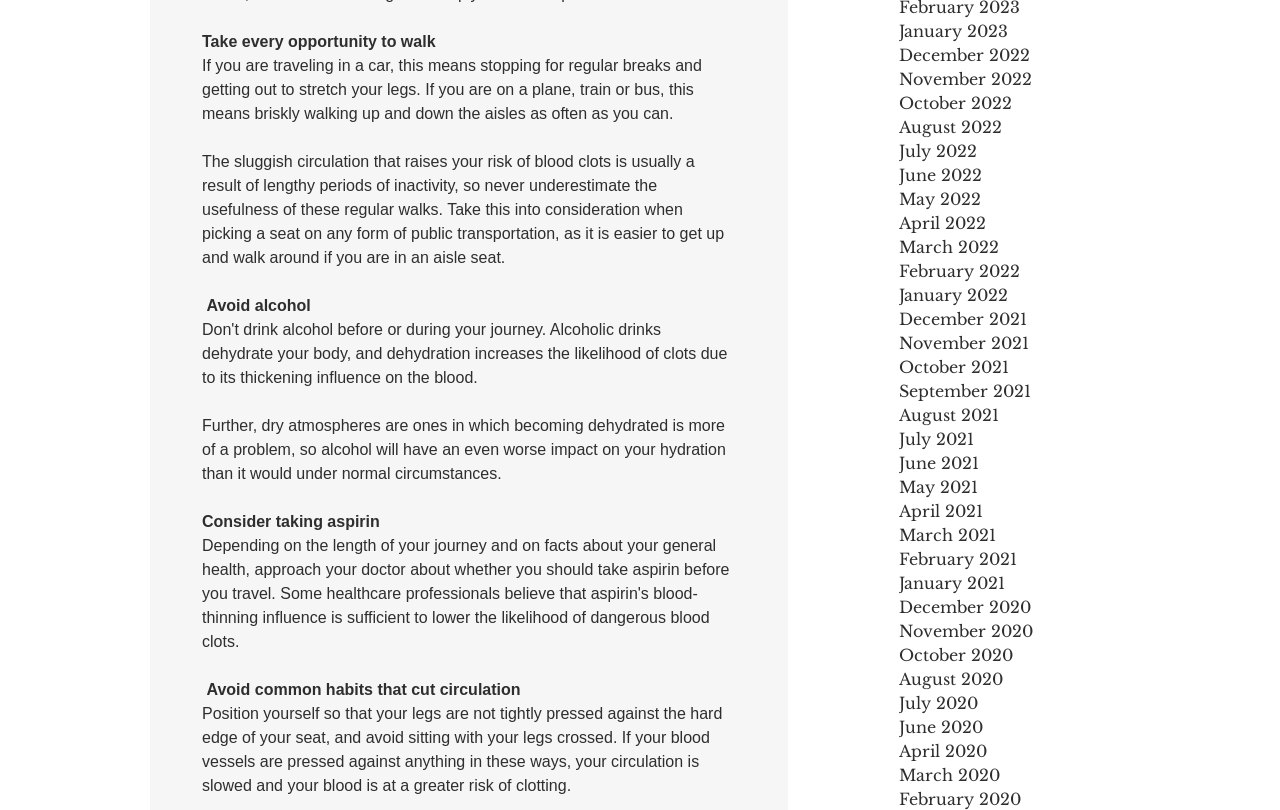Refer to the image and provide an in-depth answer to the question: 
What is the recommended seating arrangement during travel?

The StaticText element suggests that it is easier to get up and walk around if you are in an aisle seat, implying that this seating arrangement is recommended during travel to facilitate regular walking and stretching.